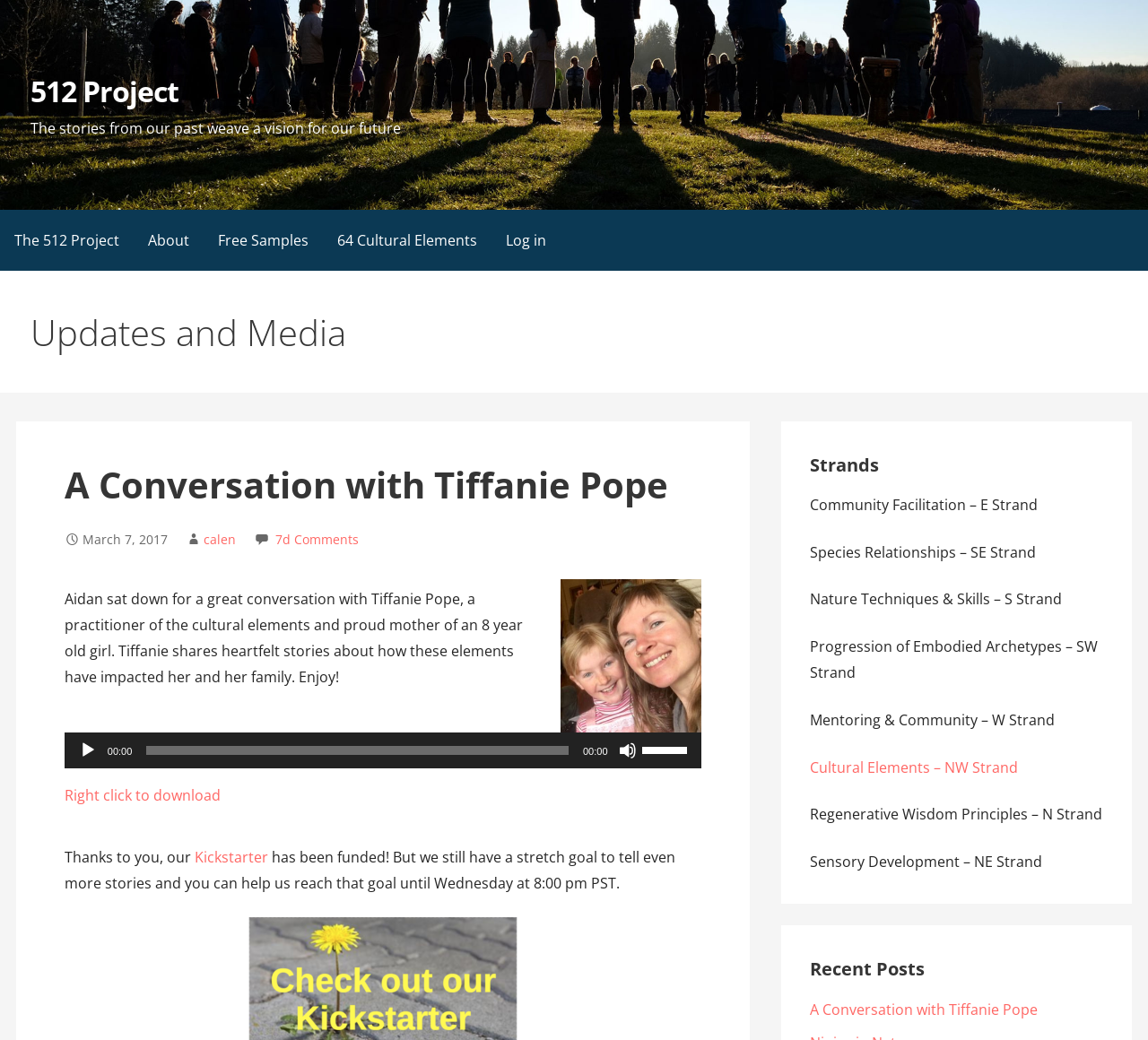Locate the bounding box coordinates of the region to be clicked to comply with the following instruction: "Download the audio by right-clicking". The coordinates must be four float numbers between 0 and 1, in the form [left, top, right, bottom].

[0.056, 0.755, 0.192, 0.774]